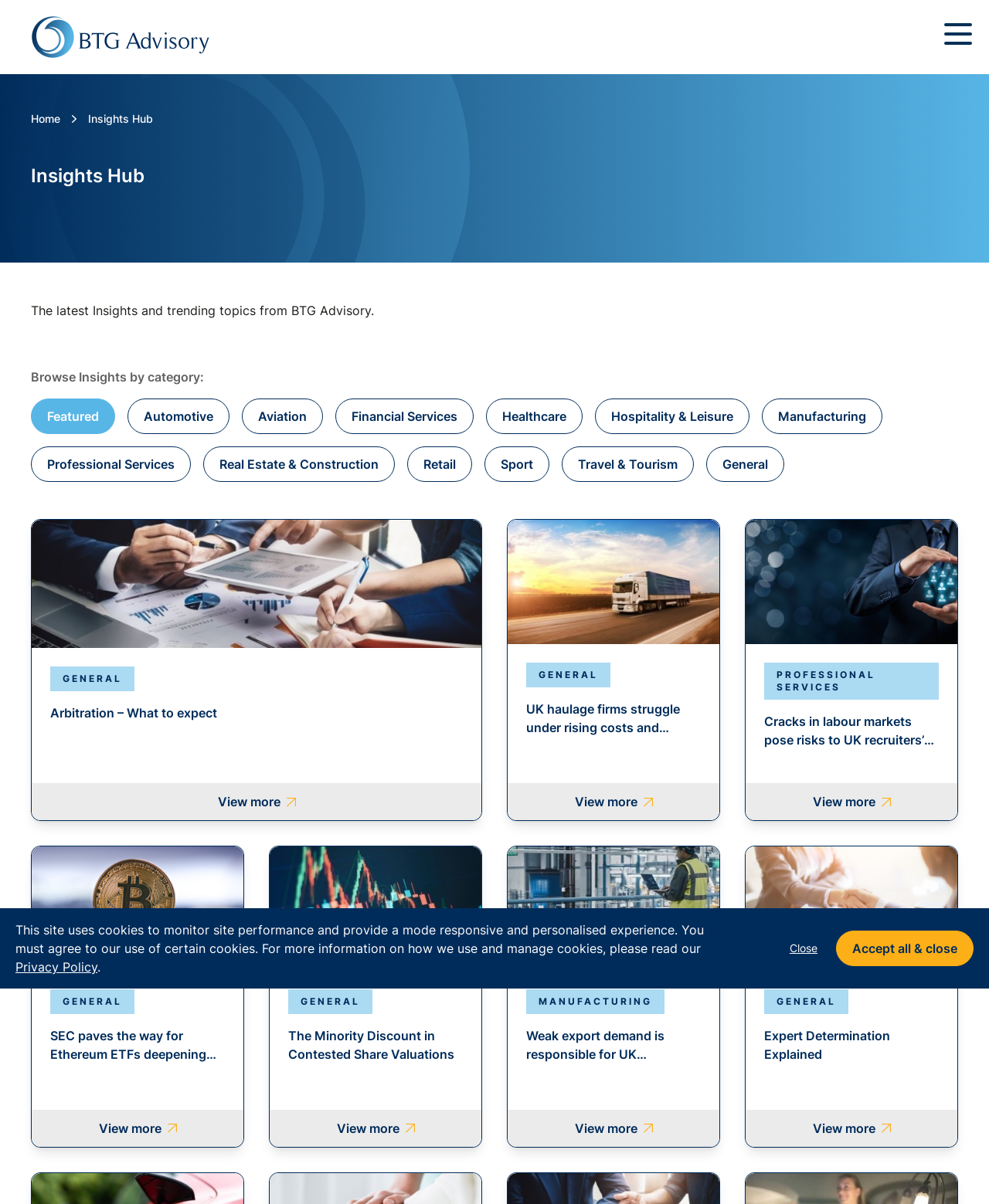Identify the bounding box of the HTML element described here: "Sport". Provide the coordinates as four float numbers between 0 and 1: [left, top, right, bottom].

[0.49, 0.371, 0.555, 0.4]